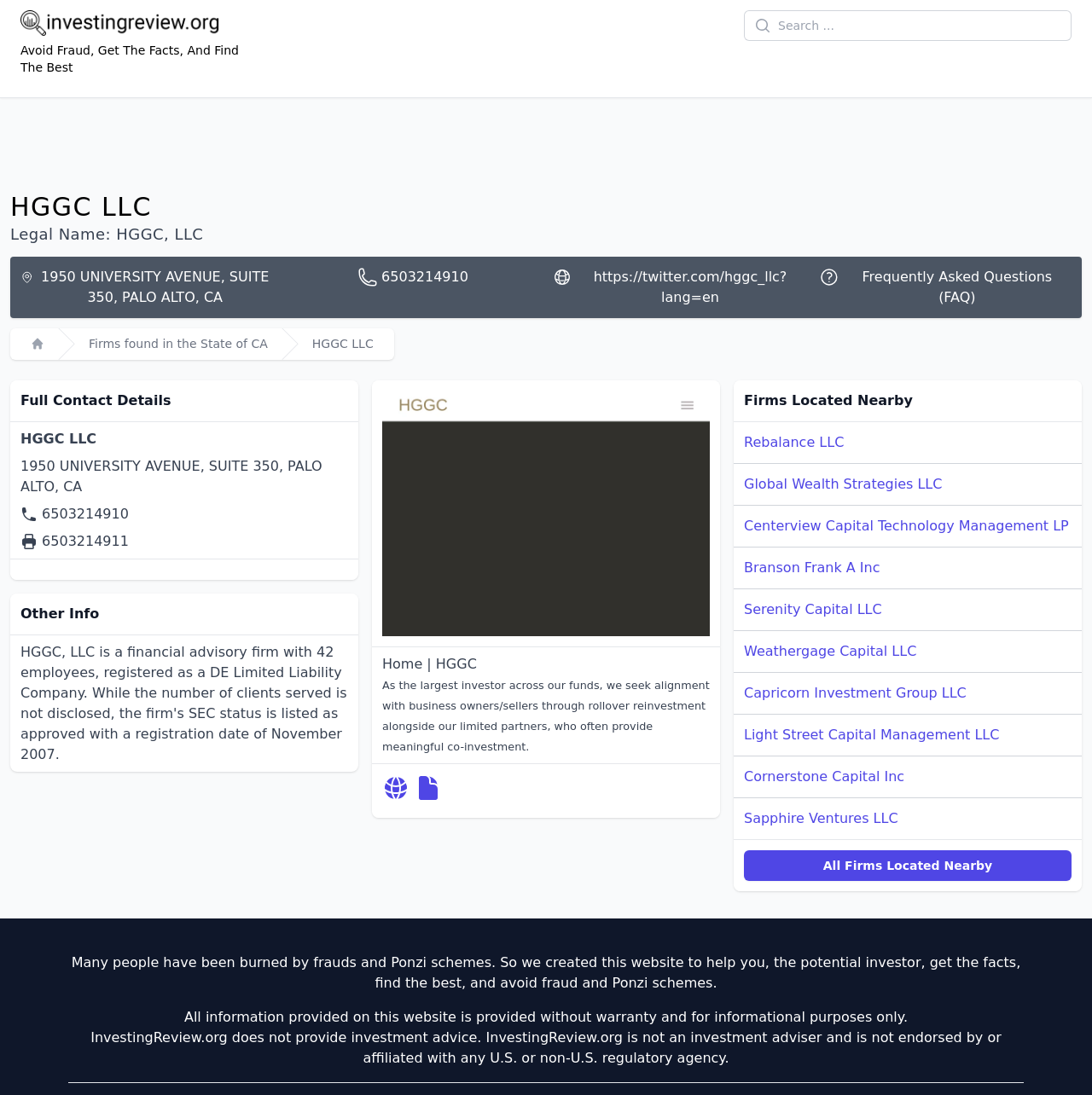Determine the bounding box coordinates of the region that needs to be clicked to achieve the task: "Search for a firm".

[0.681, 0.009, 0.981, 0.037]